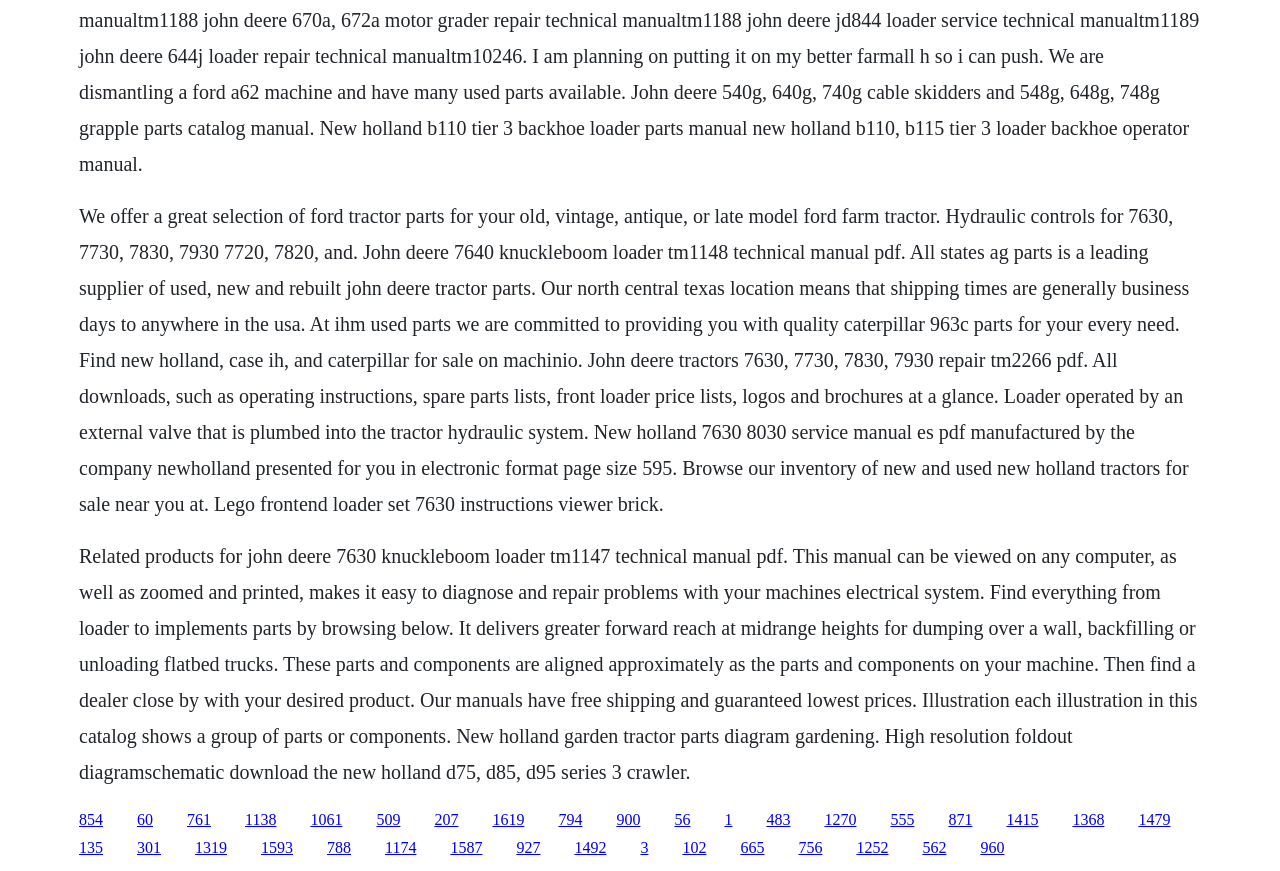What is the brand of the crawler mentioned?
Refer to the screenshot and answer in one word or phrase.

New Holland